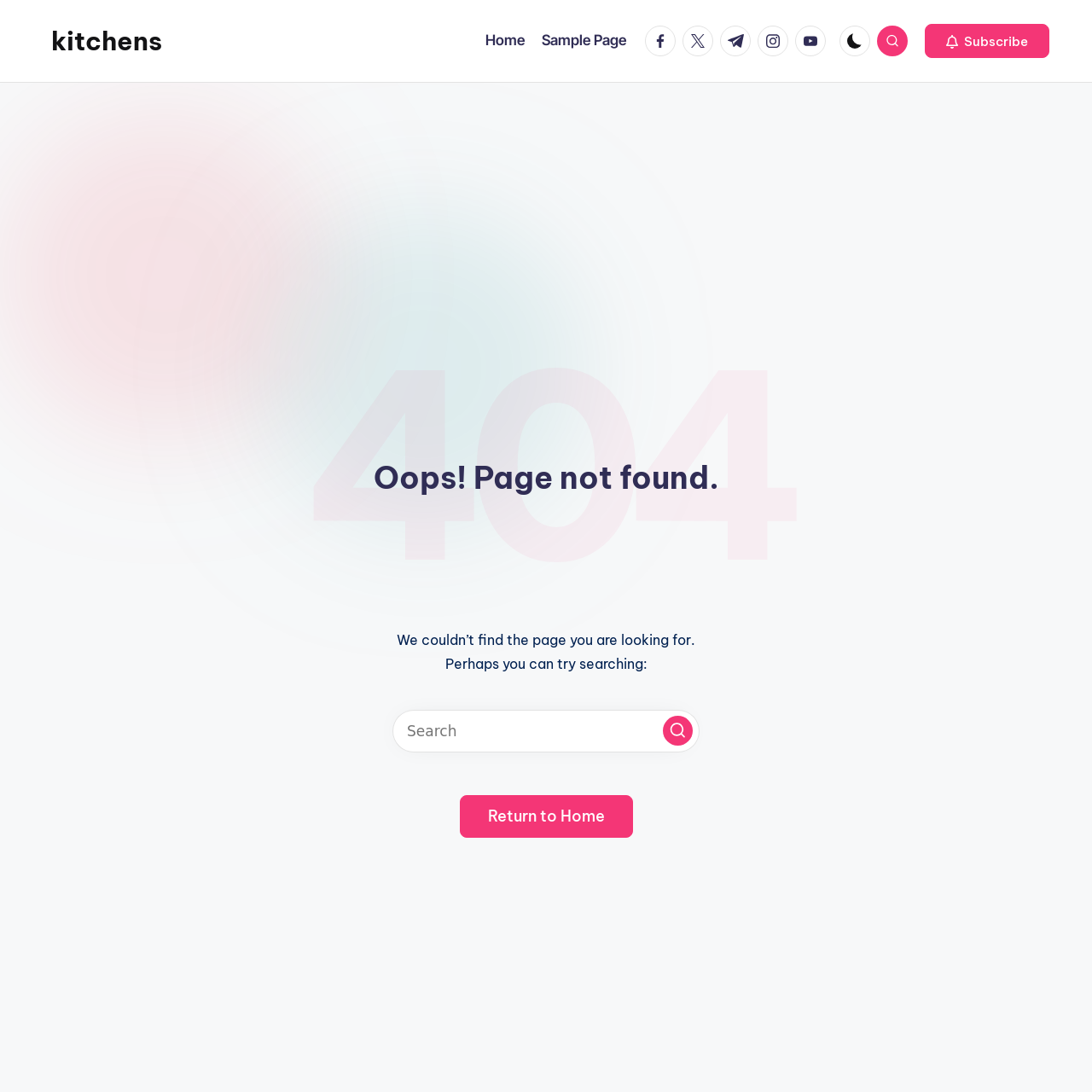What is the current page status?
Please provide a comprehensive and detailed answer to the question.

Based on the webpage content, specifically the heading '404' and the text 'Oops! Page not found.', it is clear that the current page status is that the page is not found.